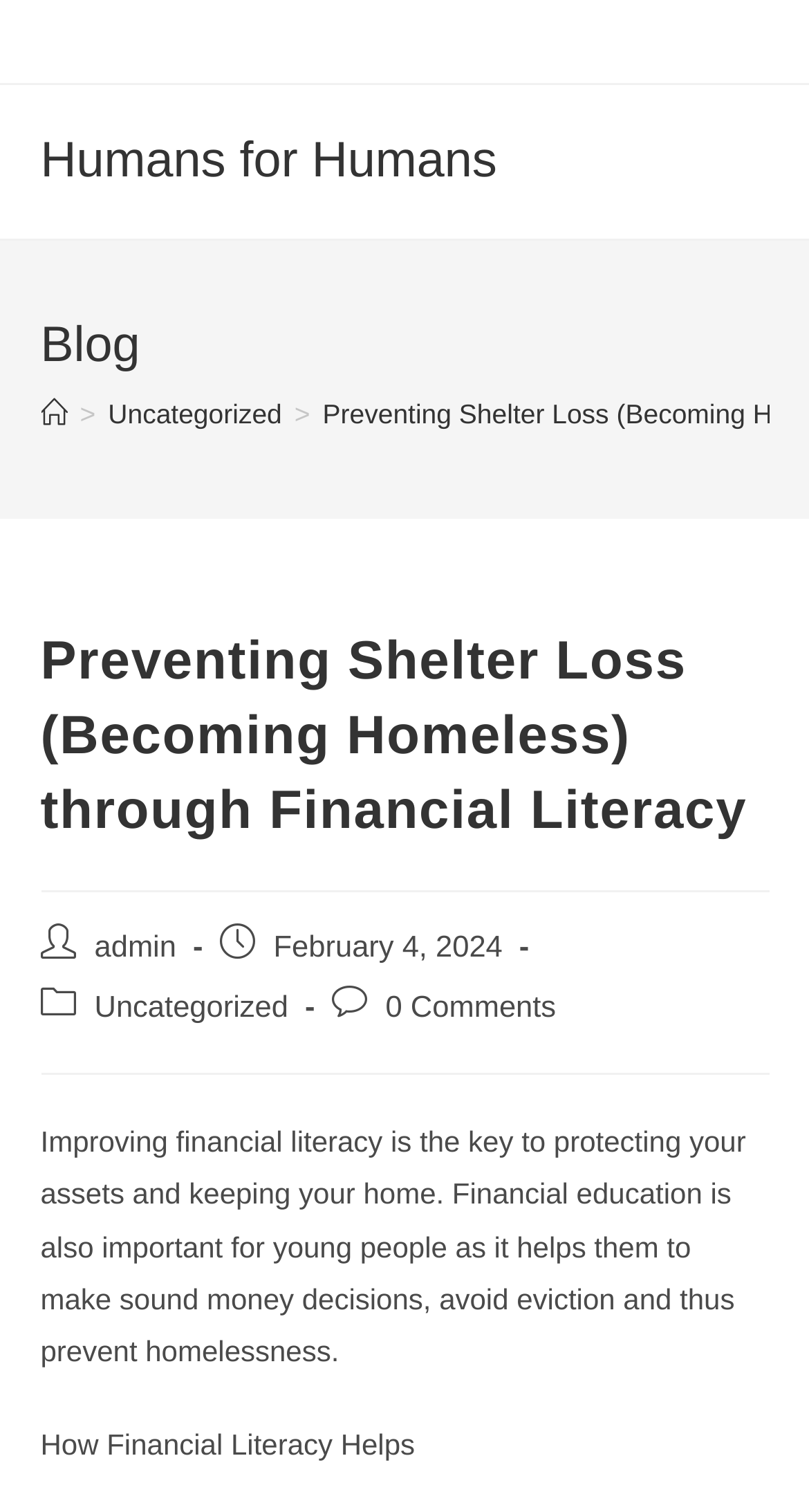Give a succinct answer to this question in a single word or phrase: 
How many comments does this post have?

0 Comments